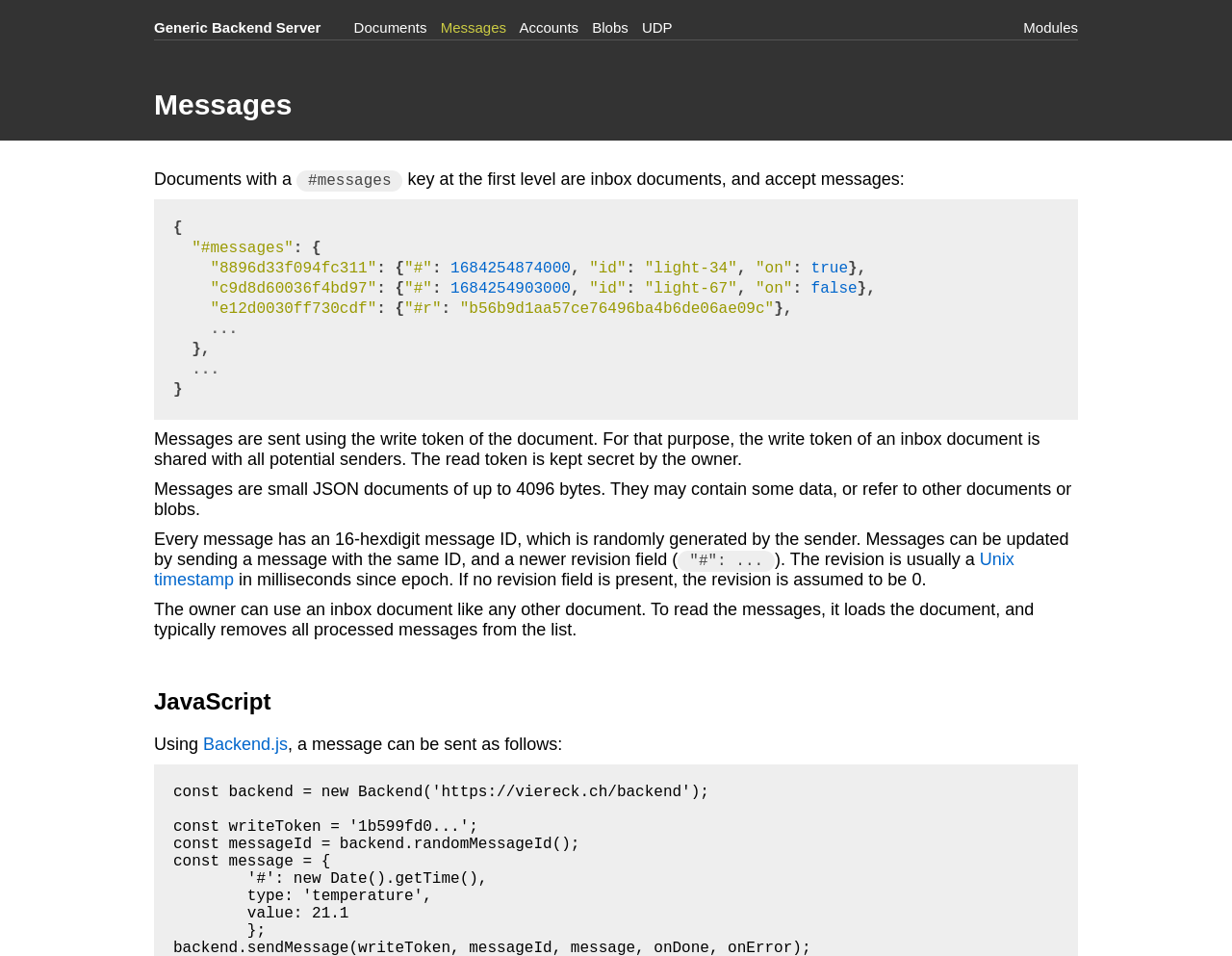Please determine the bounding box coordinates of the element to click on in order to accomplish the following task: "Click on the 'Modules' link". Ensure the coordinates are four float numbers ranging from 0 to 1, i.e., [left, top, right, bottom].

[0.831, 0.02, 0.875, 0.037]